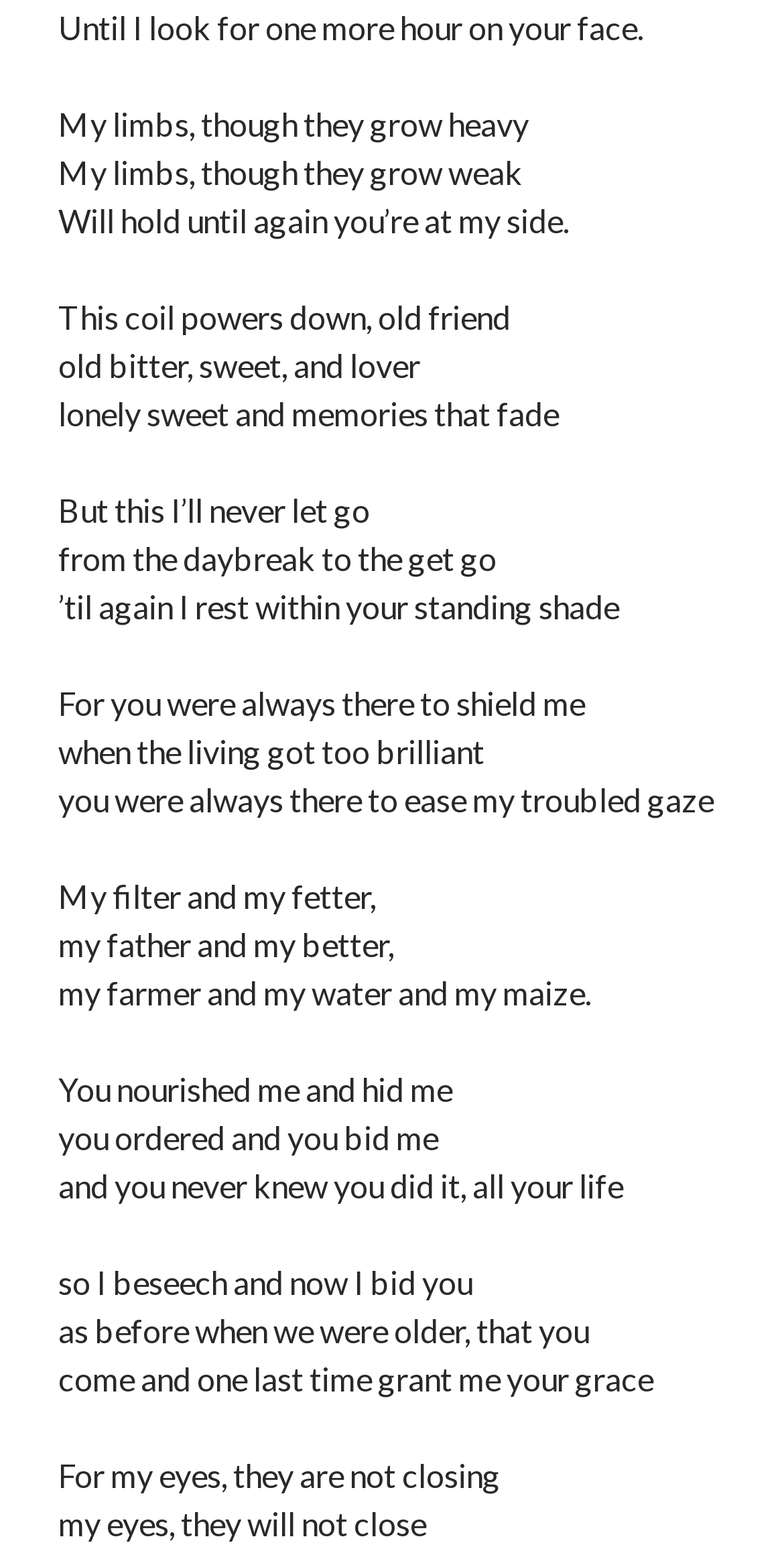Based on the element description: "The Poet Goes to Bed", identify the UI element and provide its bounding box coordinates. Use four float numbers between 0 and 1, [left, top, right, bottom].

[0.077, 0.022, 0.374, 0.042]